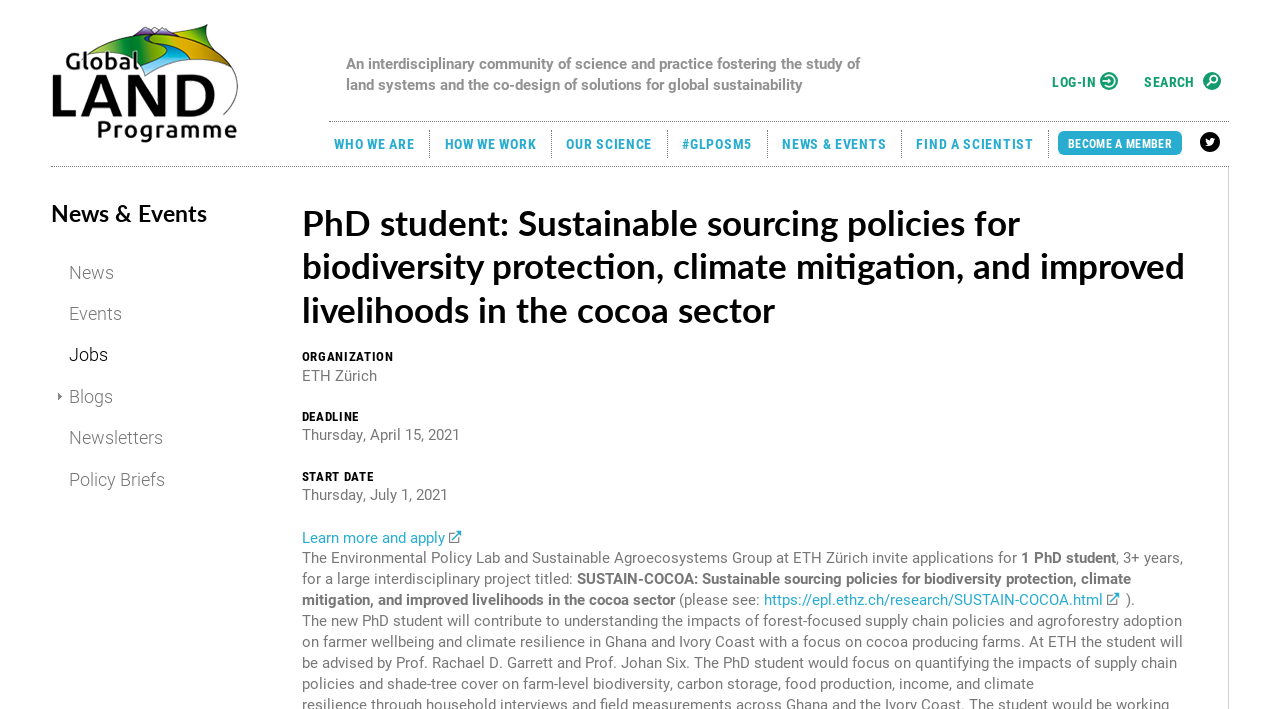Use a single word or phrase to respond to the question:
What is the focus of the project?

Sustainable sourcing policies for biodiversity protection, climate mitigation, and improved livelihoods in the cocoa sector